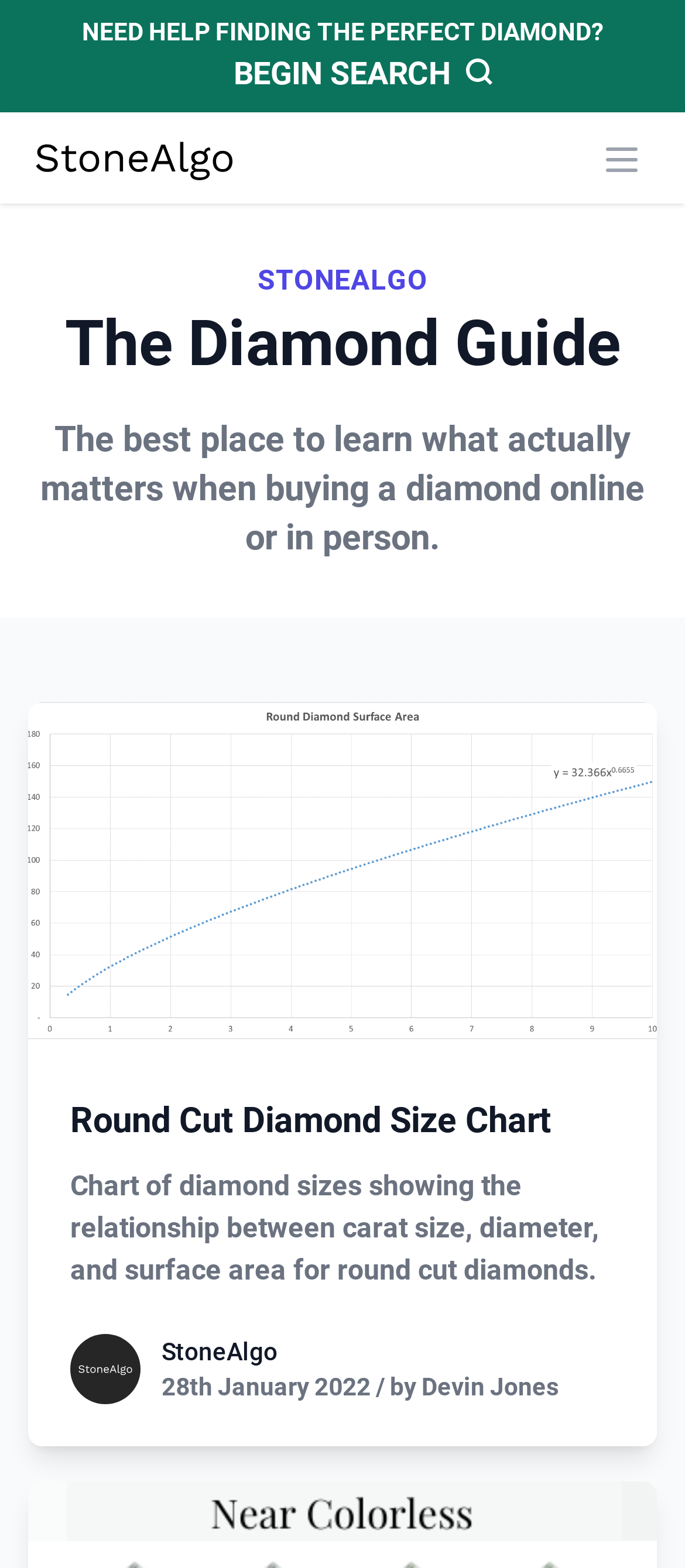Locate the bounding box of the UI element defined by this description: "alt="Round Cut Diamond Size Chart"". The coordinates should be given as four float numbers between 0 and 1, formatted as [left, top, right, bottom].

[0.041, 0.448, 0.959, 0.663]